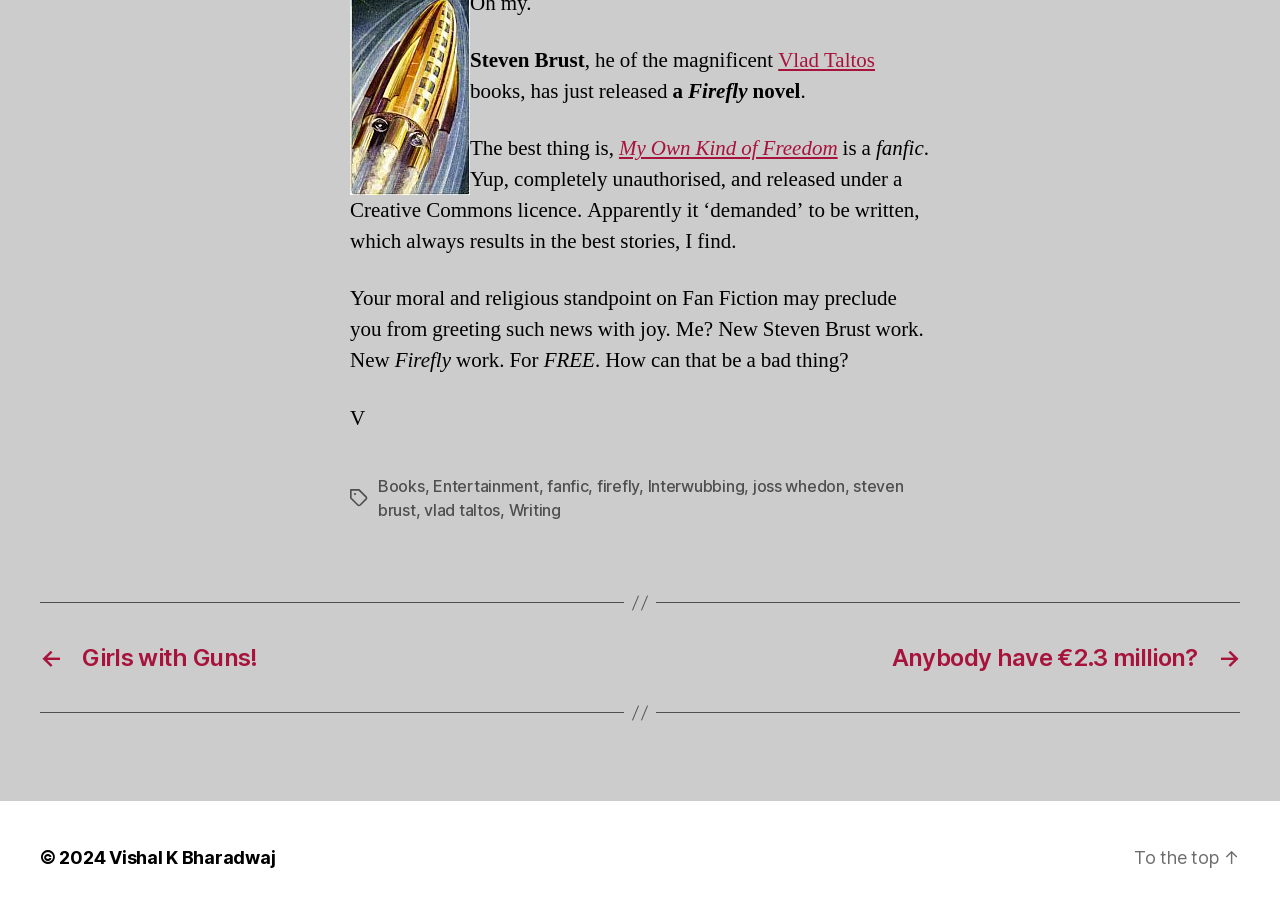Locate the bounding box coordinates of the area you need to click to fulfill this instruction: 'Go to the top of the page'. The coordinates must be in the form of four float numbers ranging from 0 to 1: [left, top, right, bottom].

[0.886, 0.927, 0.969, 0.95]